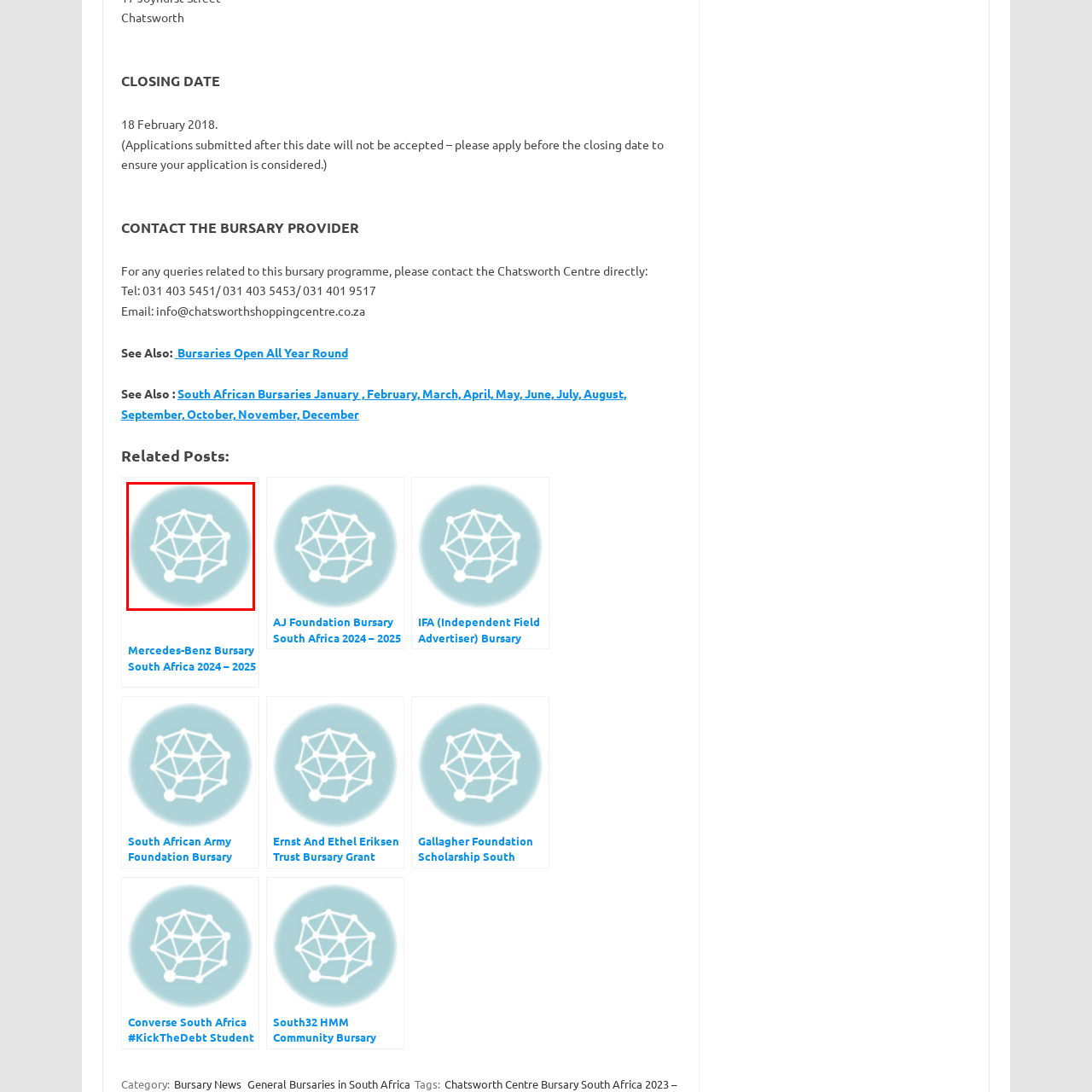Direct your attention to the image marked by the red box and answer the given question using a single word or phrase:
What is the theme of the website?

Bursary opportunities